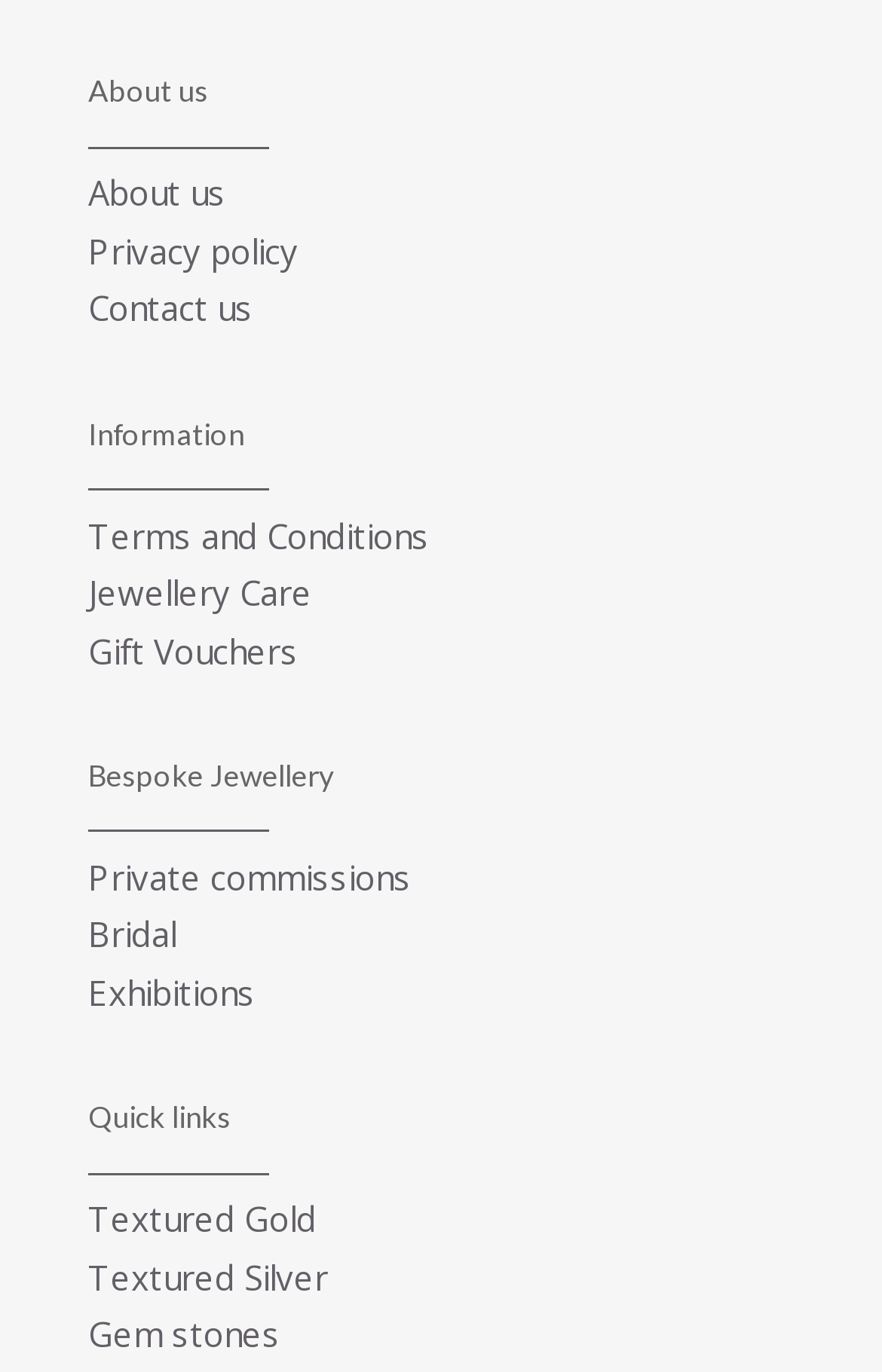Provide the bounding box coordinates for the specified HTML element described in this description: "Terms and Conditions". The coordinates should be four float numbers ranging from 0 to 1, in the format [left, top, right, bottom].

[0.1, 0.373, 0.487, 0.406]